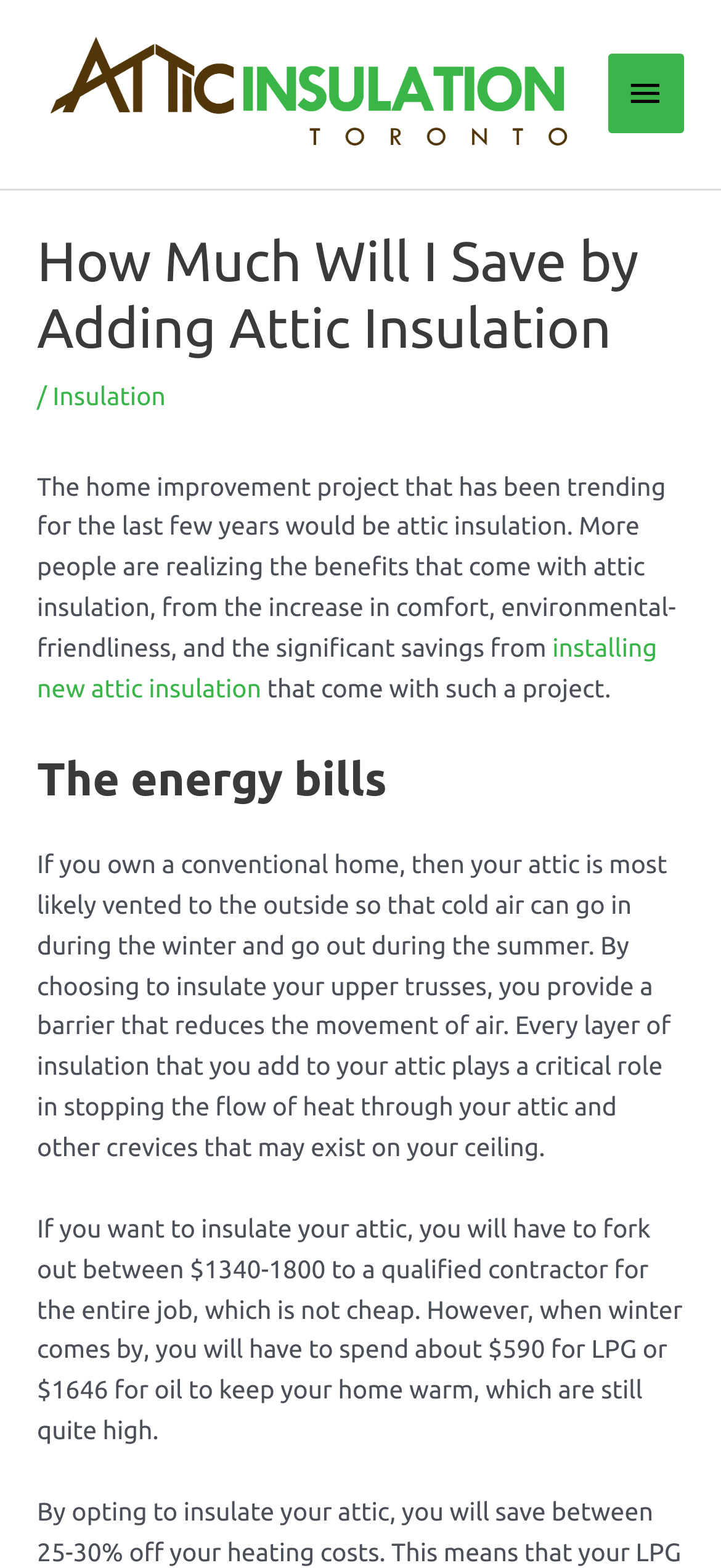Please examine the image and provide a detailed answer to the question: What is the purpose of insulating upper trusses?

According to the webpage, insulating upper trusses provides a barrier that reduces the movement of air. This is mentioned in the paragraph that starts with 'By choosing to insulate your upper trusses, you provide a barrier...'